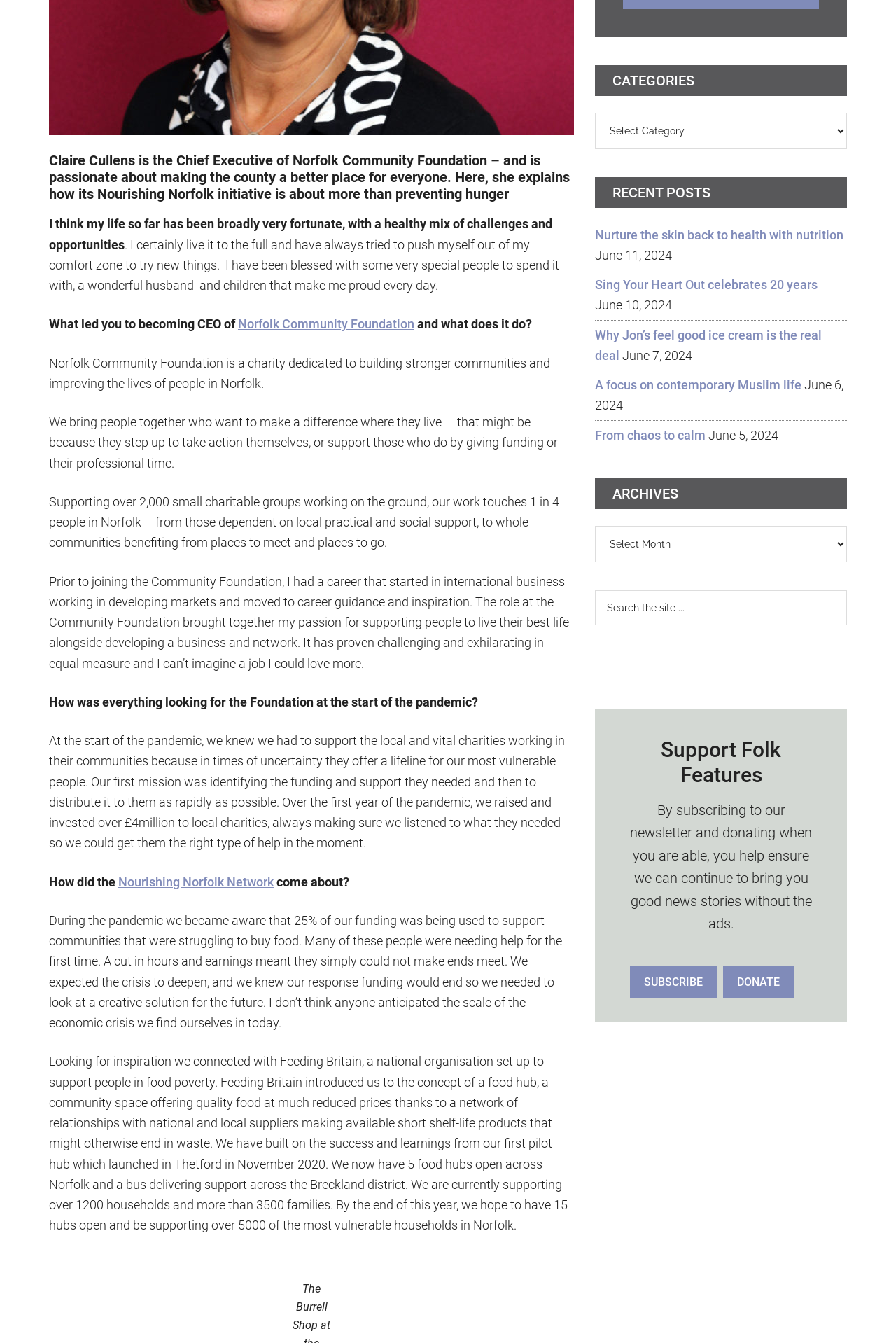Find the bounding box coordinates for the element described here: "Subscribe".

[0.703, 0.719, 0.8, 0.743]